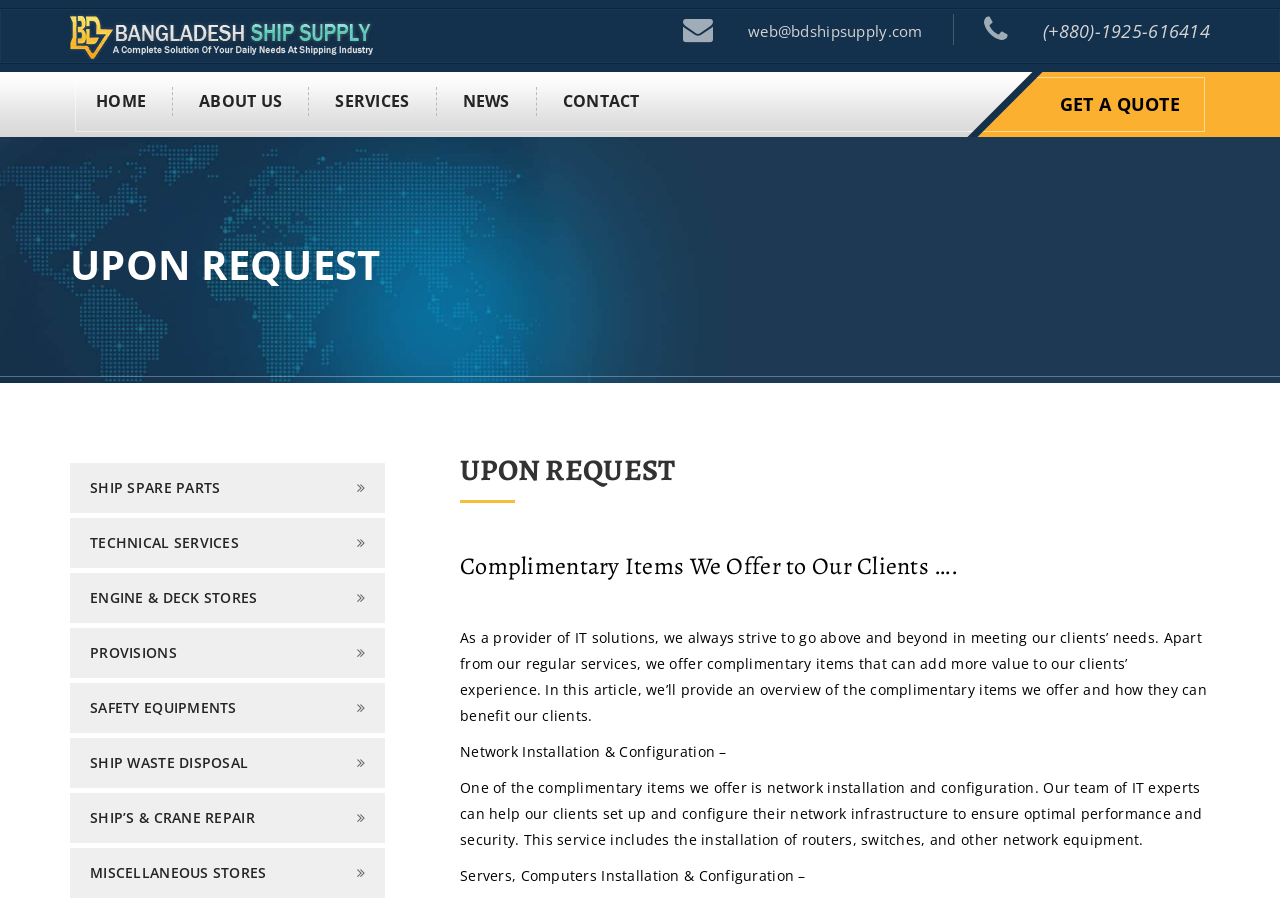Specify the bounding box coordinates of the element's region that should be clicked to achieve the following instruction: "Click the 'HOME' link". The bounding box coordinates consist of four float numbers between 0 and 1, in the format [left, top, right, bottom].

[0.055, 0.097, 0.135, 0.129]